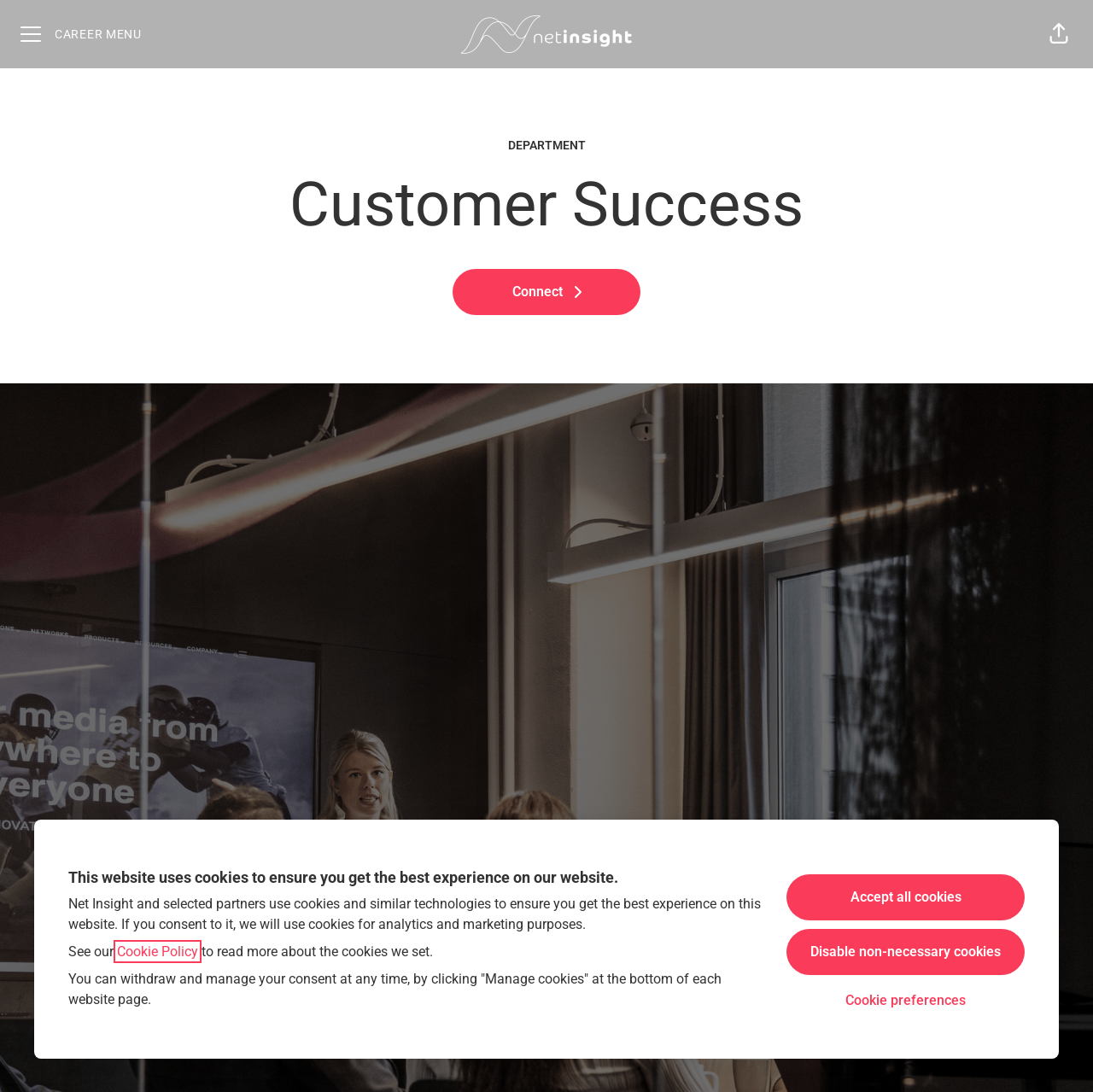Please determine the bounding box coordinates for the UI element described as: "Career menu".

[0.006, 0.009, 0.142, 0.053]